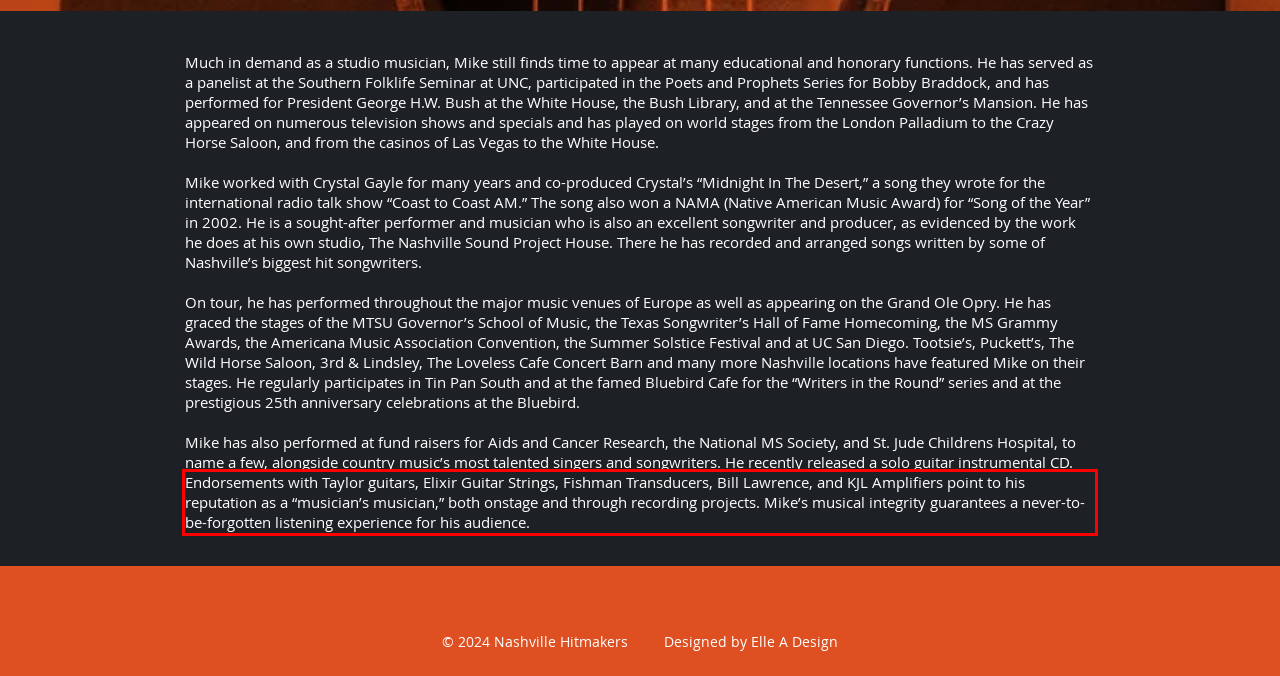You have a screenshot of a webpage with a UI element highlighted by a red bounding box. Use OCR to obtain the text within this highlighted area.

Endorsements with Taylor guitars, Elixir Guitar Strings, Fishman Transducers, Bill Lawrence, and KJL Amplifiers point to his reputation as a “musician’s musician,” both onstage and through recording projects. Mike’s musical integrity guarantees a never-to-be-forgotten listening experience for his audience.